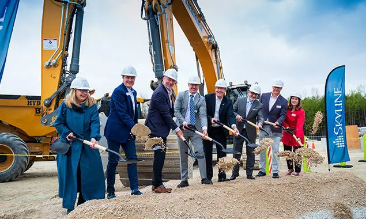Using the information in the image, give a comprehensive answer to the question: 
What is the purpose of the hard hats worn by the attendees?

The hard hats worn by the attendees are likely a safety precaution, but in this context, they also serve as a symbol of the construction project, as mentioned in the caption. This is evident because the attendees are not actively engaged in construction work, but rather participating in a ceremonial groundbreaking event.